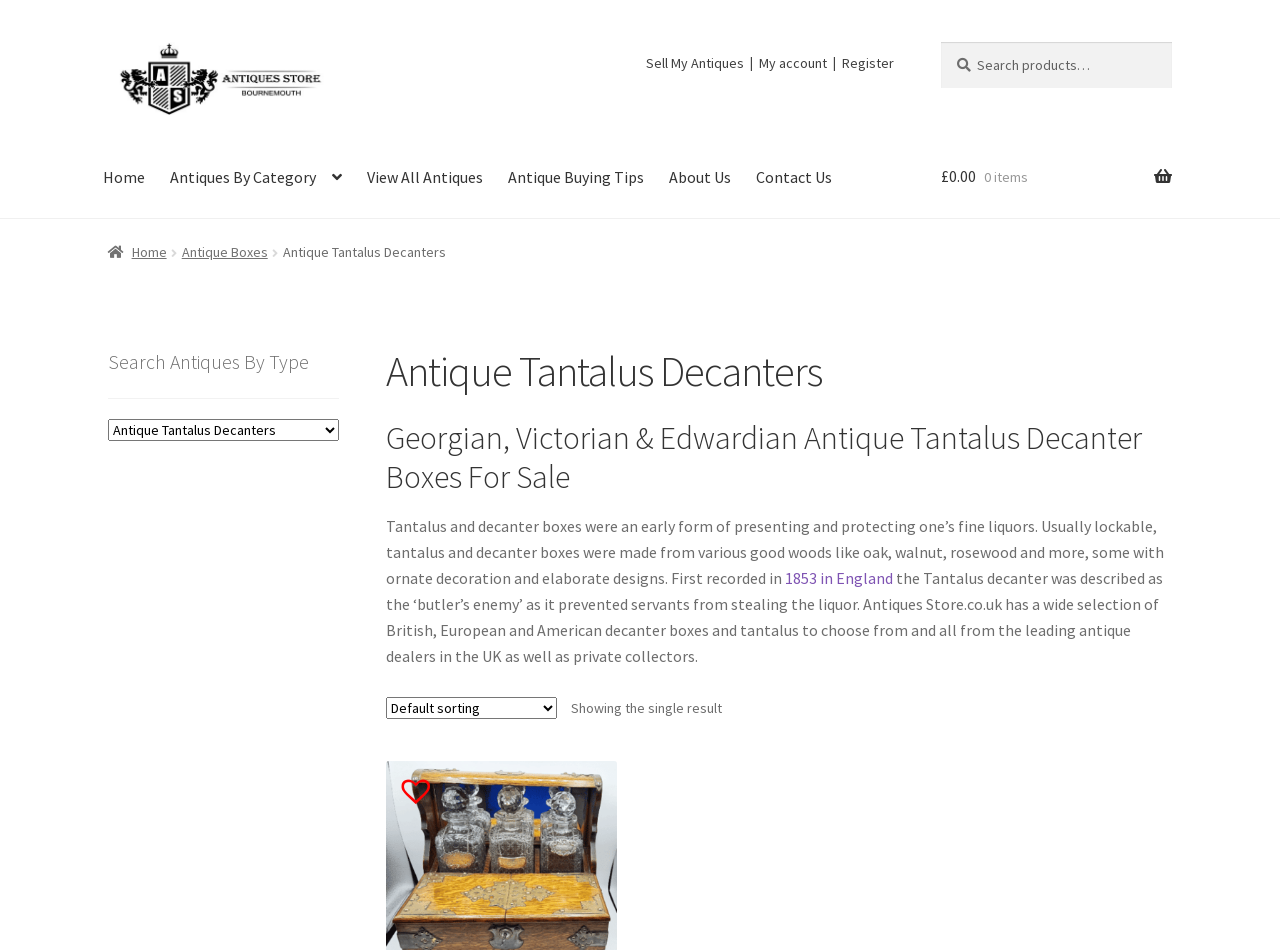Respond to the question below with a concise word or phrase:
How many results are shown on this page?

1